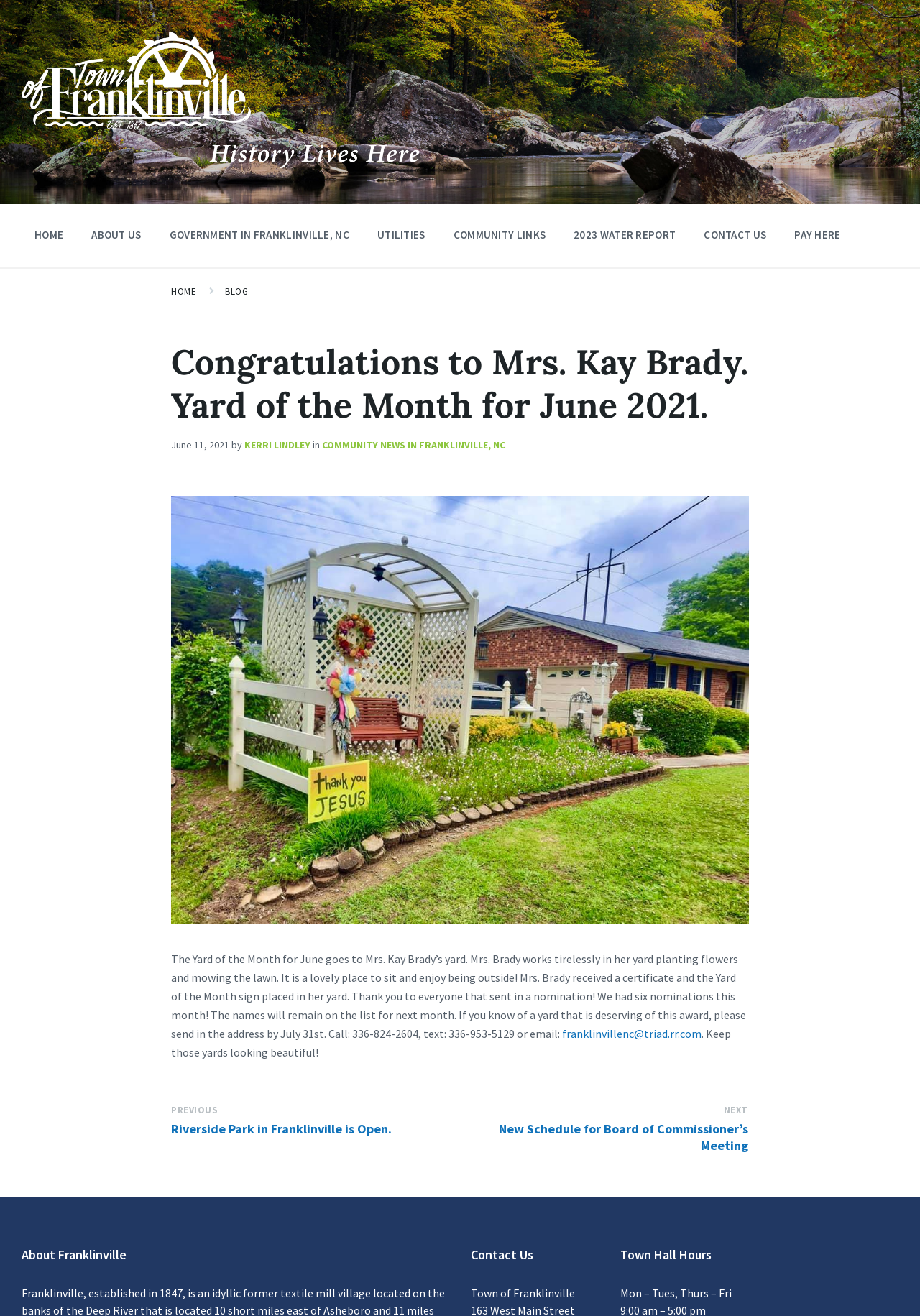Can you find the bounding box coordinates for the element that needs to be clicked to execute this instruction: "Visit the 'CONTACT US' page"? The coordinates should be given as four float numbers between 0 and 1, i.e., [left, top, right, bottom].

[0.753, 0.167, 0.845, 0.189]